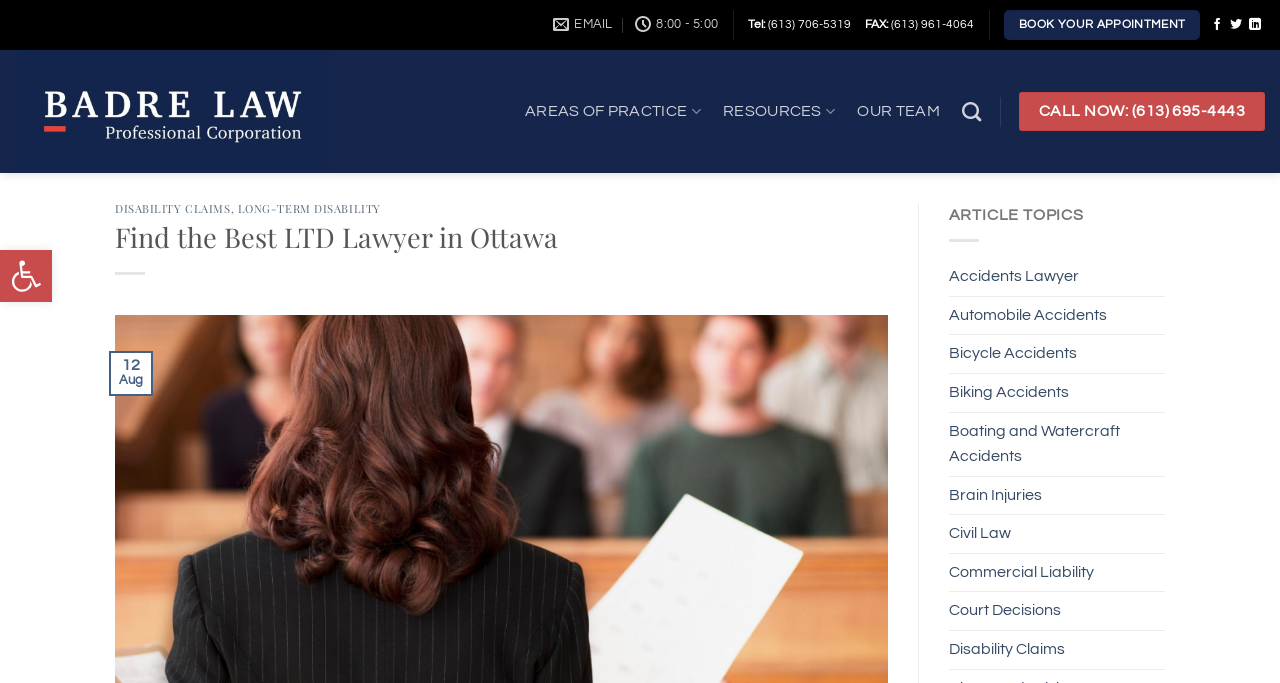Determine the bounding box coordinates for the area that needs to be clicked to fulfill this task: "Search for LTD lawyers". The coordinates must be given as four float numbers between 0 and 1, i.e., [left, top, right, bottom].

[0.751, 0.132, 0.767, 0.195]